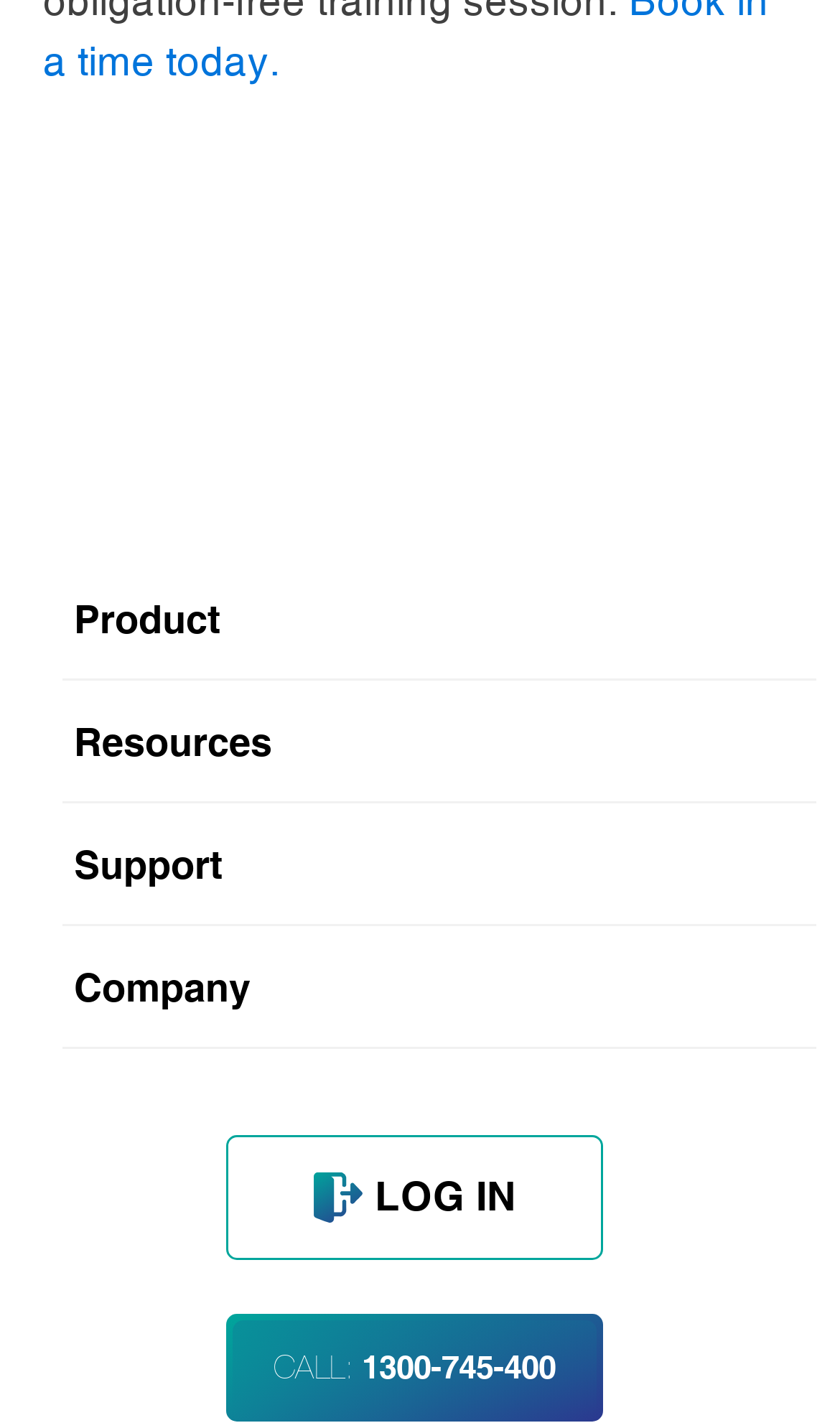Determine the bounding box coordinates of the clickable region to execute the instruction: "click on Features". The coordinates should be four float numbers between 0 and 1, denoted as [left, top, right, bottom].

[0.121, 0.459, 0.793, 0.523]